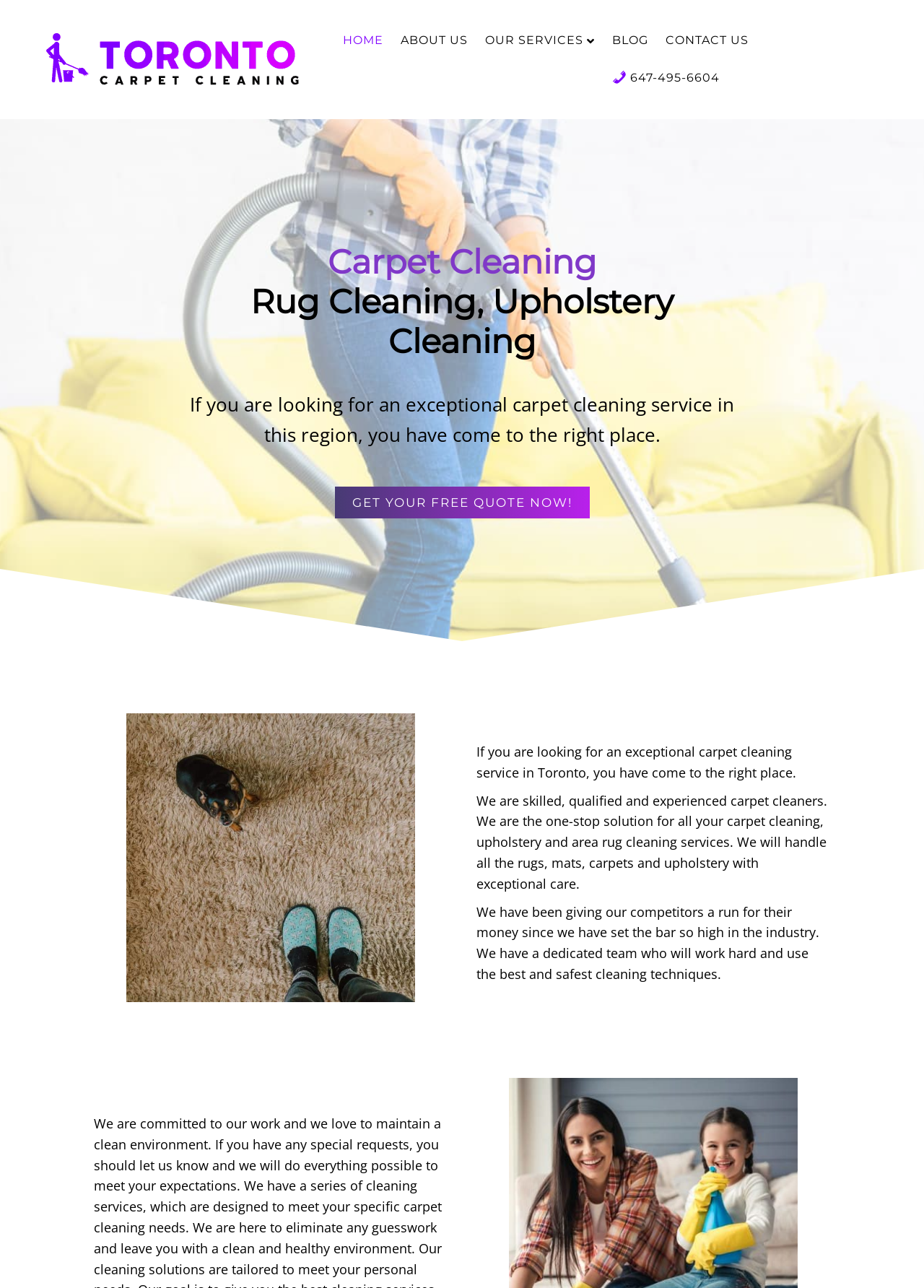Please analyze the image and give a detailed answer to the question:
What is the tone of the webpage?

The tone of the webpage can be inferred from the language used in the text. The text is written in a professional tone, using phrases like 'exceptional carpet cleaning service' and 'skilled, qualified and experienced carpet cleaners'. However, the tone is also friendly and approachable, with phrases like 'you have come to the right place' and 'we will handle all the rugs, mats, carpets and upholstery with exceptional care'. This suggests that the webpage is trying to convey a sense of trust and reliability.